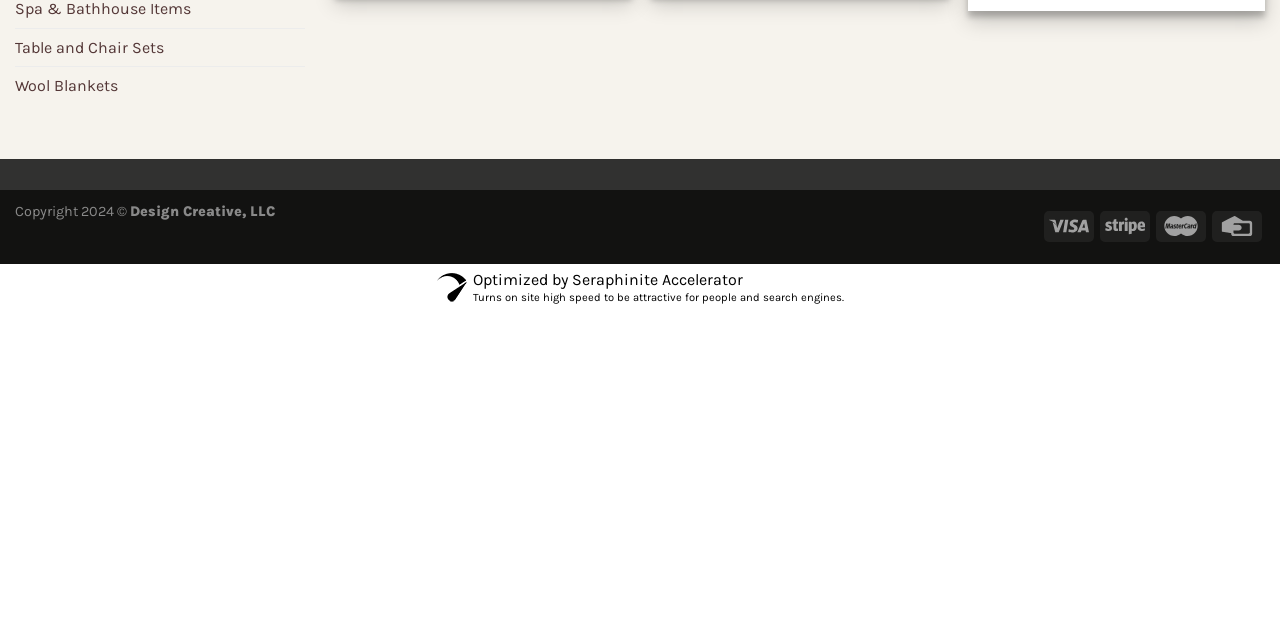For the following element description, predict the bounding box coordinates in the format (top-left x, top-left y, bottom-right x, bottom-right y). All values should be floating point numbers between 0 and 1. Description: Wool Blankets

[0.012, 0.105, 0.238, 0.164]